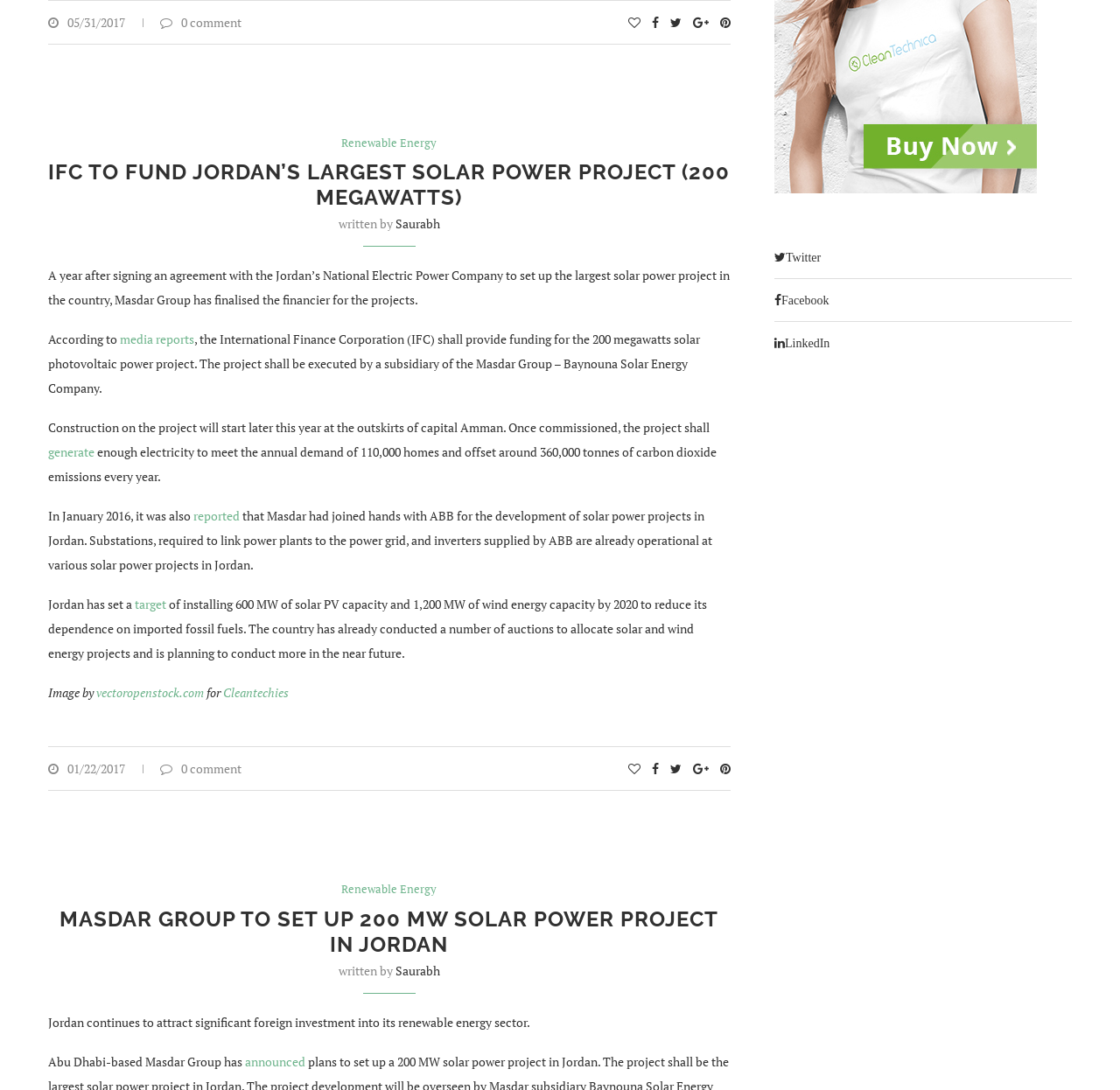Reply to the question with a single word or phrase:
What is the target of Jordan's solar PV capacity by 2020?

600 MW